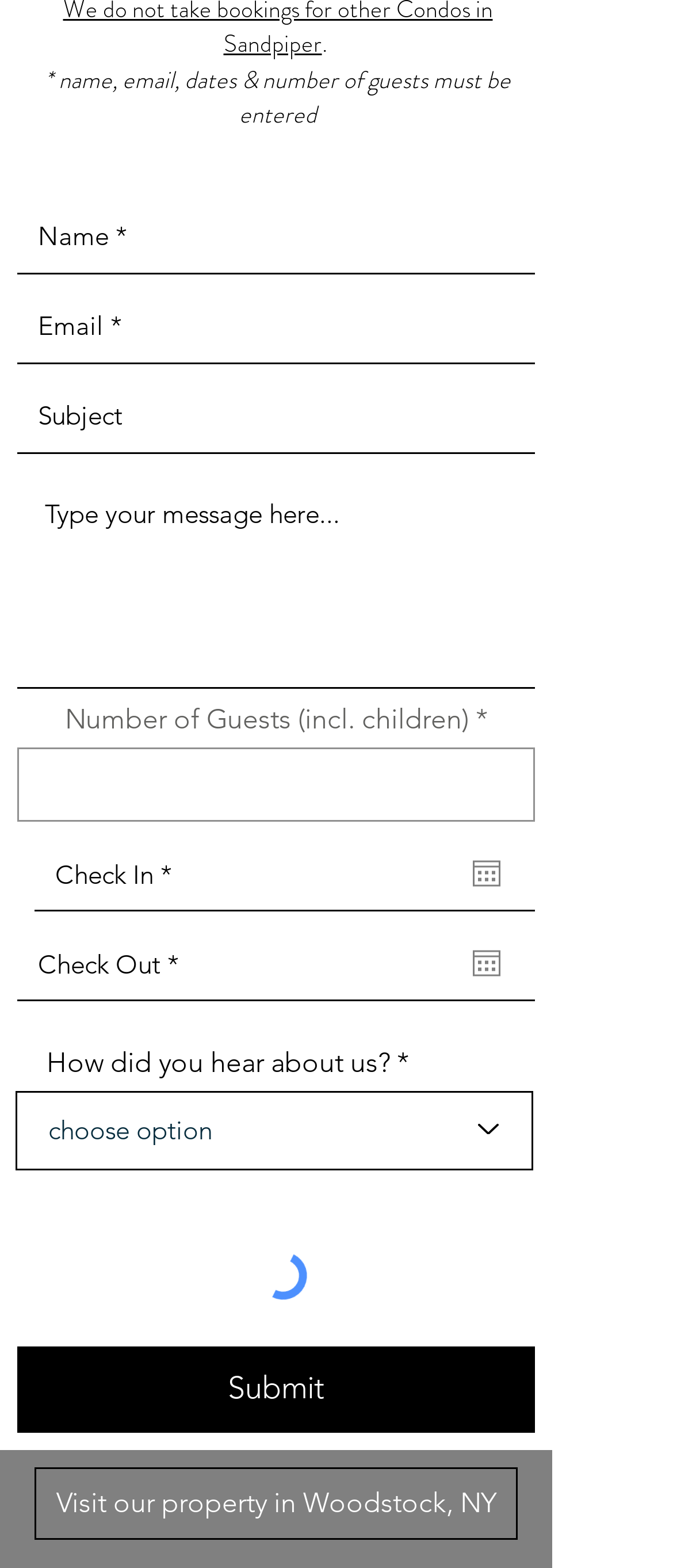Provide a brief response using a word or short phrase to this question:
What is the purpose of the textbox labeled 'Name *'?

Enter name